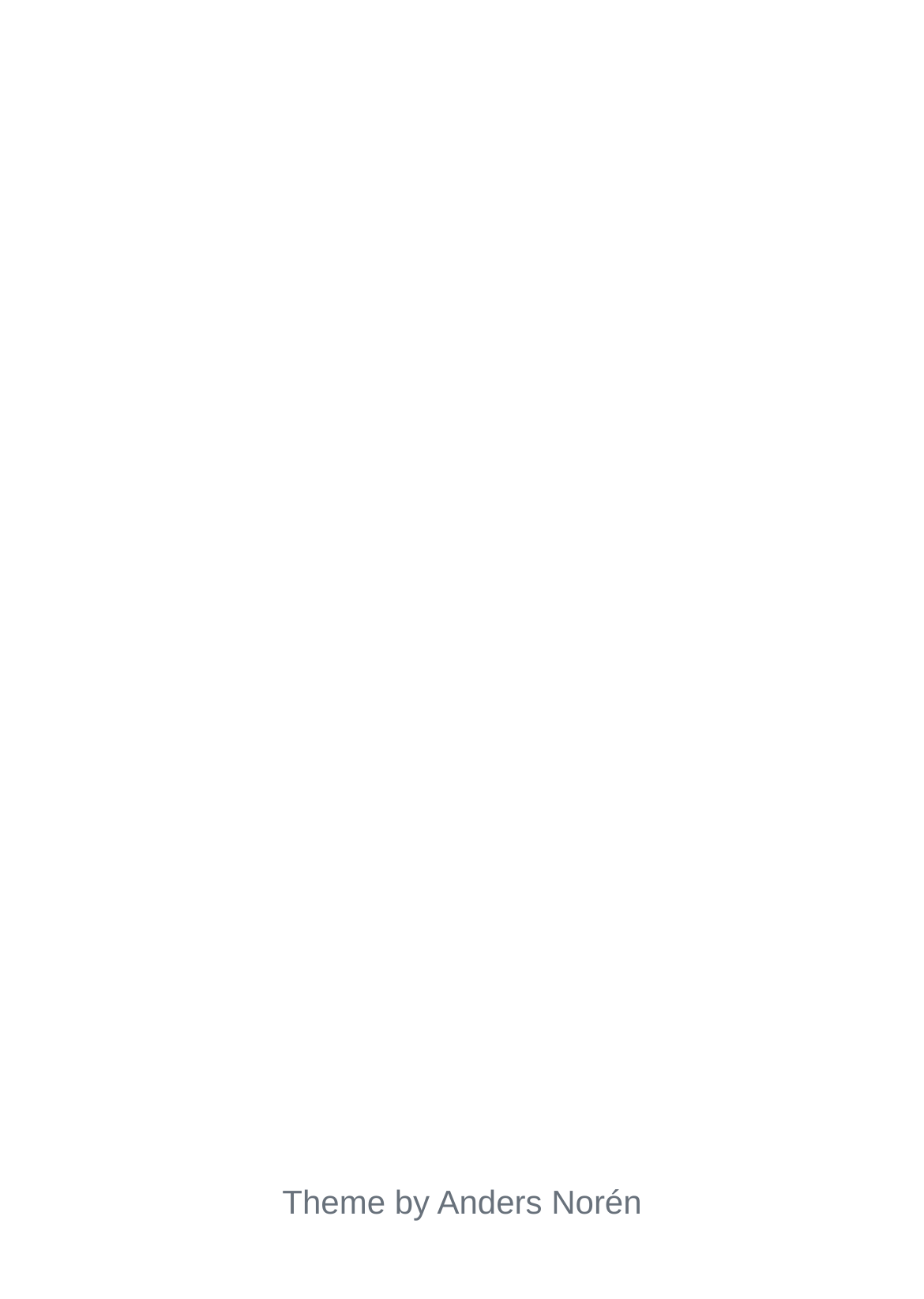Based on the image, provide a detailed response to the question:
What is the date of the post?

The date of the post can be found in the link 'Post date September 6, 2022' within the article element.